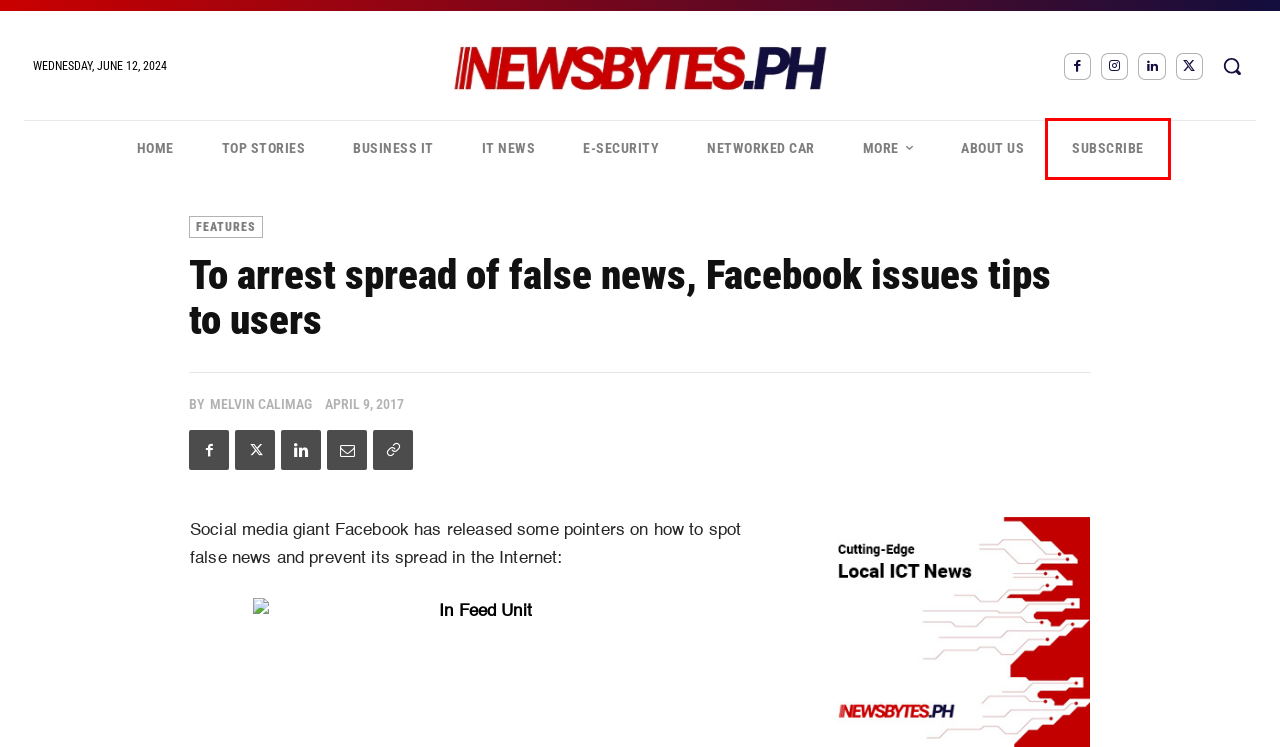You have a screenshot showing a webpage with a red bounding box highlighting an element. Choose the webpage description that best fits the new webpage after clicking the highlighted element. The descriptions are:
A. IT News Archives - Newsbytes.PH
B. Melvin Calimag, Author at Newsbytes.PH
C. Subscribe - Newsbytes.PH
D. About Us - Newsbytes.PH
E. e-Security Archives - Newsbytes.PH
F. Features Archives - Newsbytes.PH
G. Business IT Archives - Newsbytes.PH
H. Networked Car Archives - Newsbytes.PH

C